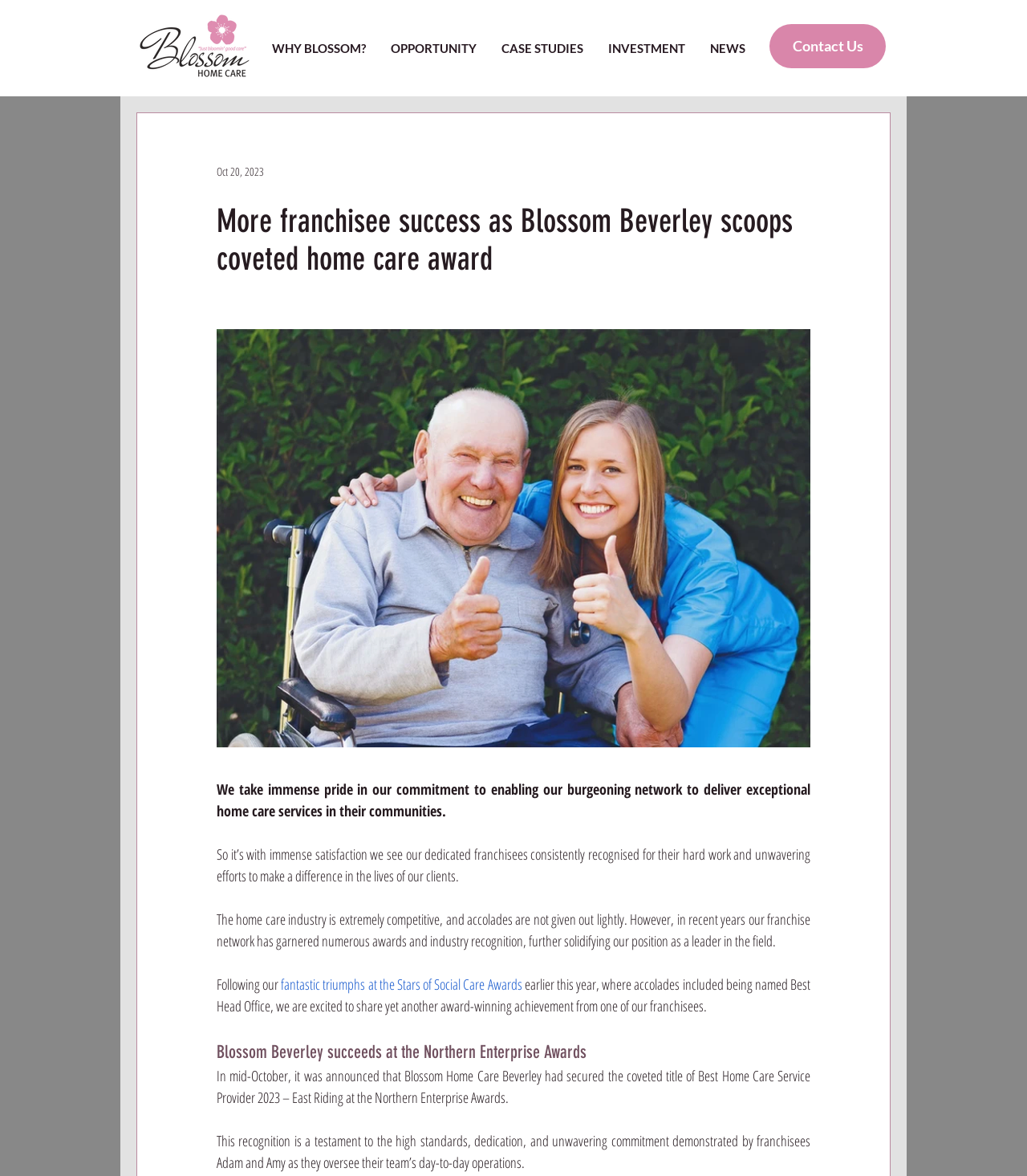What is the name of the award won by Blossom Beverley?
Please provide a detailed answer to the question.

I found this answer by reading the text in the webpage, specifically the section that mentions 'Blossom Home Care Beverley had secured the coveted title of Best Home Care Service Provider 2023 – East Riding at the Northern Enterprise Awards.'